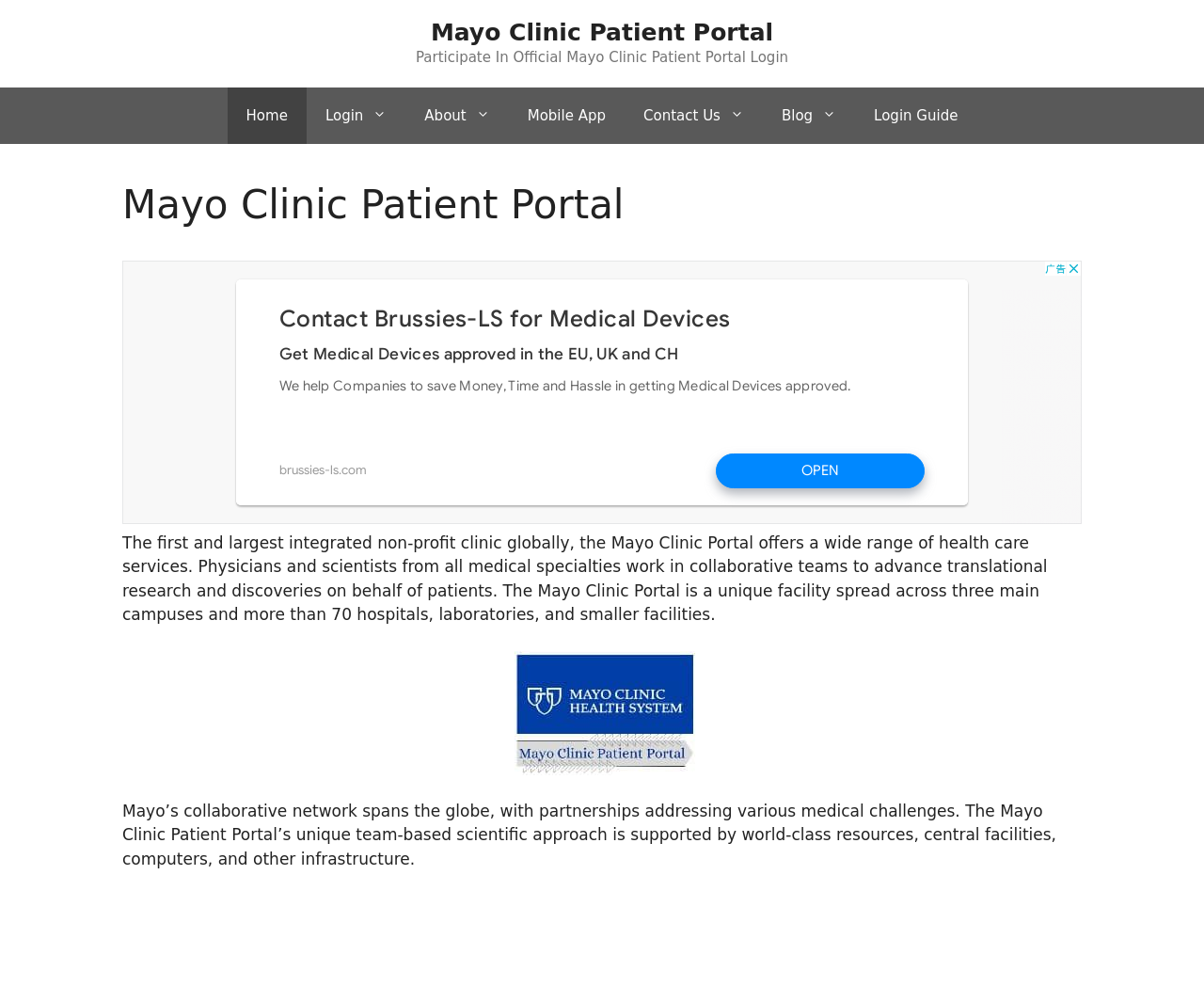Refer to the image and offer a detailed explanation in response to the question: How many links are in the top navigation bar?

I counted the links in the top navigation bar, which are 'Home', 'Login', 'About', 'Mobile App', 'Contact Us', and 'Blog', and found that there are 6 links in total.